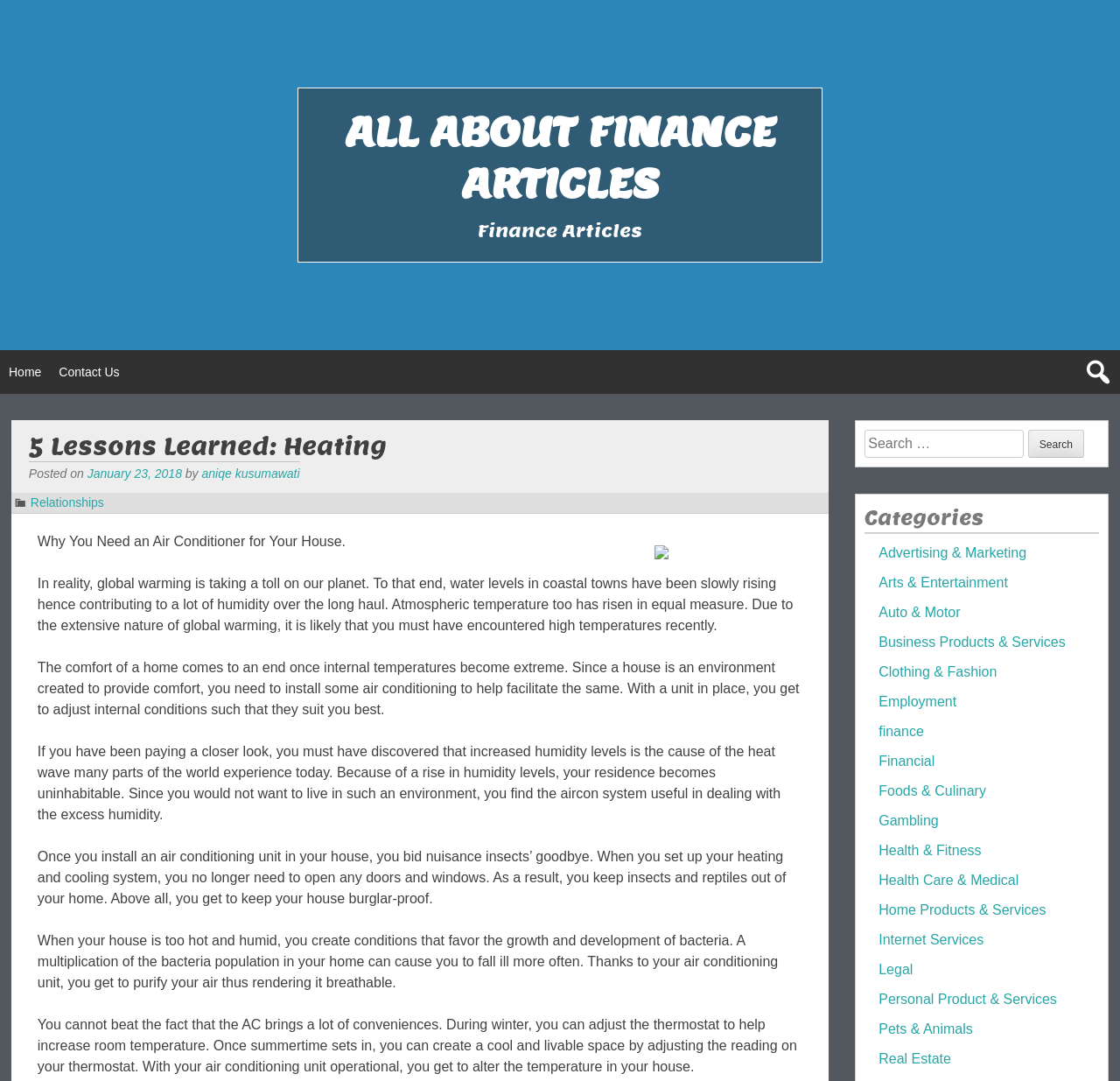What can be adjusted using an air conditioner?
Based on the visual content, answer with a single word or a brief phrase.

Room temperature